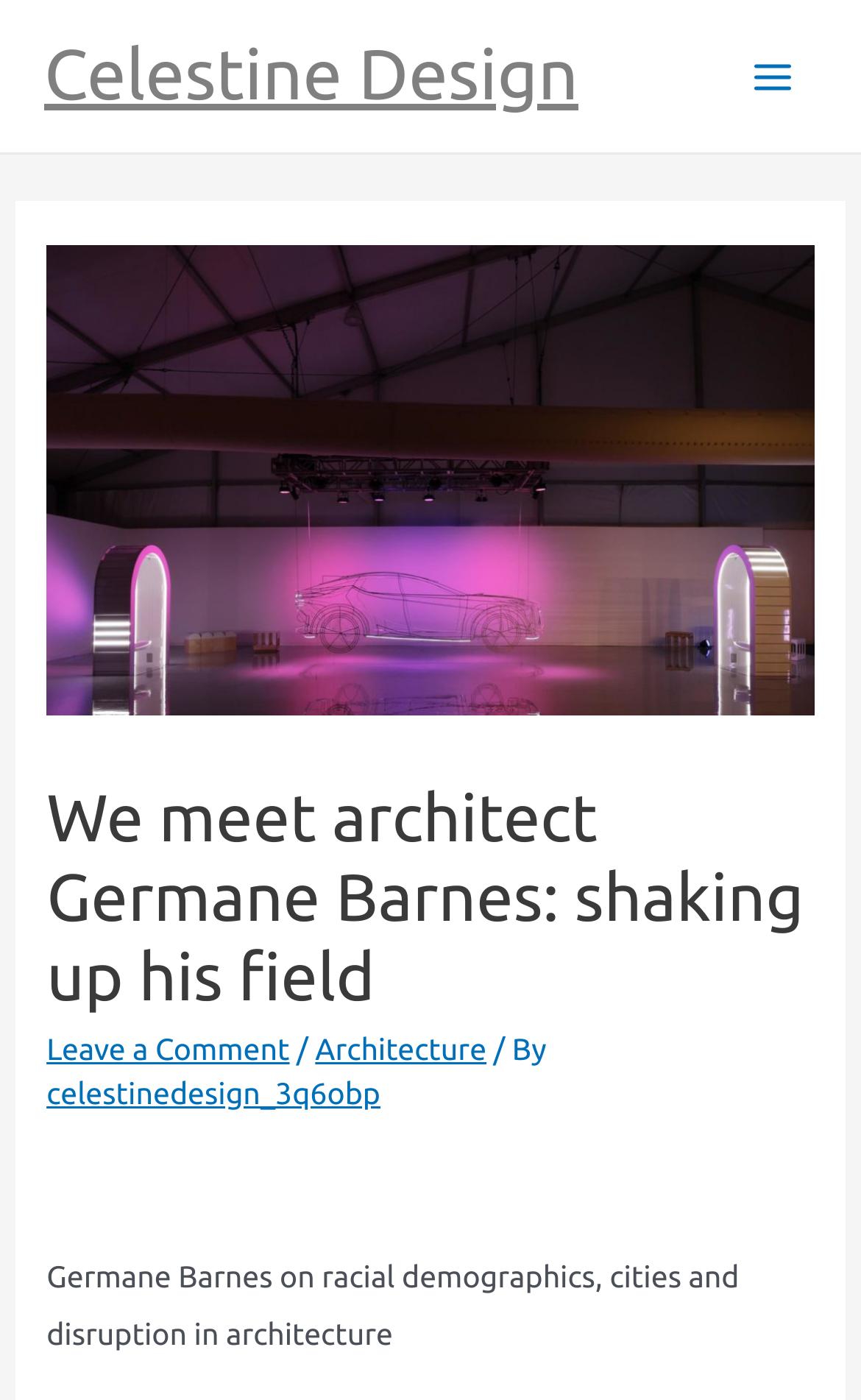Identify the headline of the webpage and generate its text content.

We meet architect Germane Barnes: shaking up his field